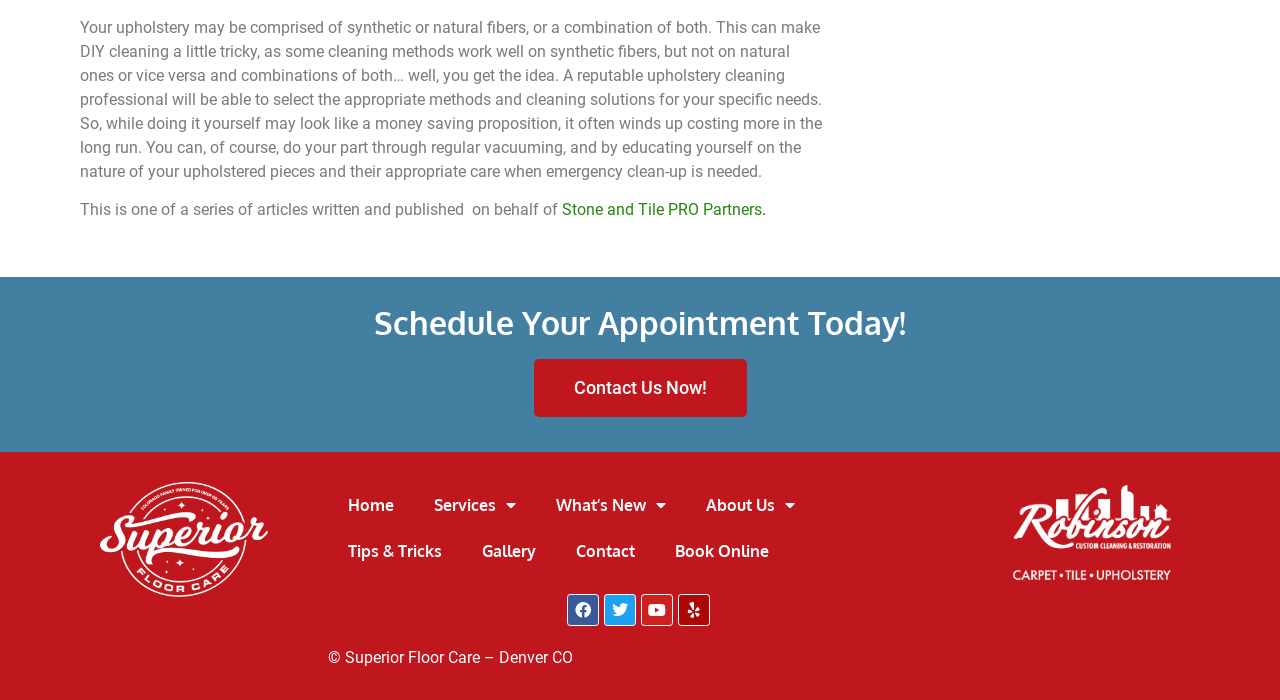Please identify the bounding box coordinates of the element that needs to be clicked to execute the following command: "Go to the home page". Provide the bounding box using four float numbers between 0 and 1, formatted as [left, top, right, bottom].

[0.256, 0.688, 0.323, 0.754]